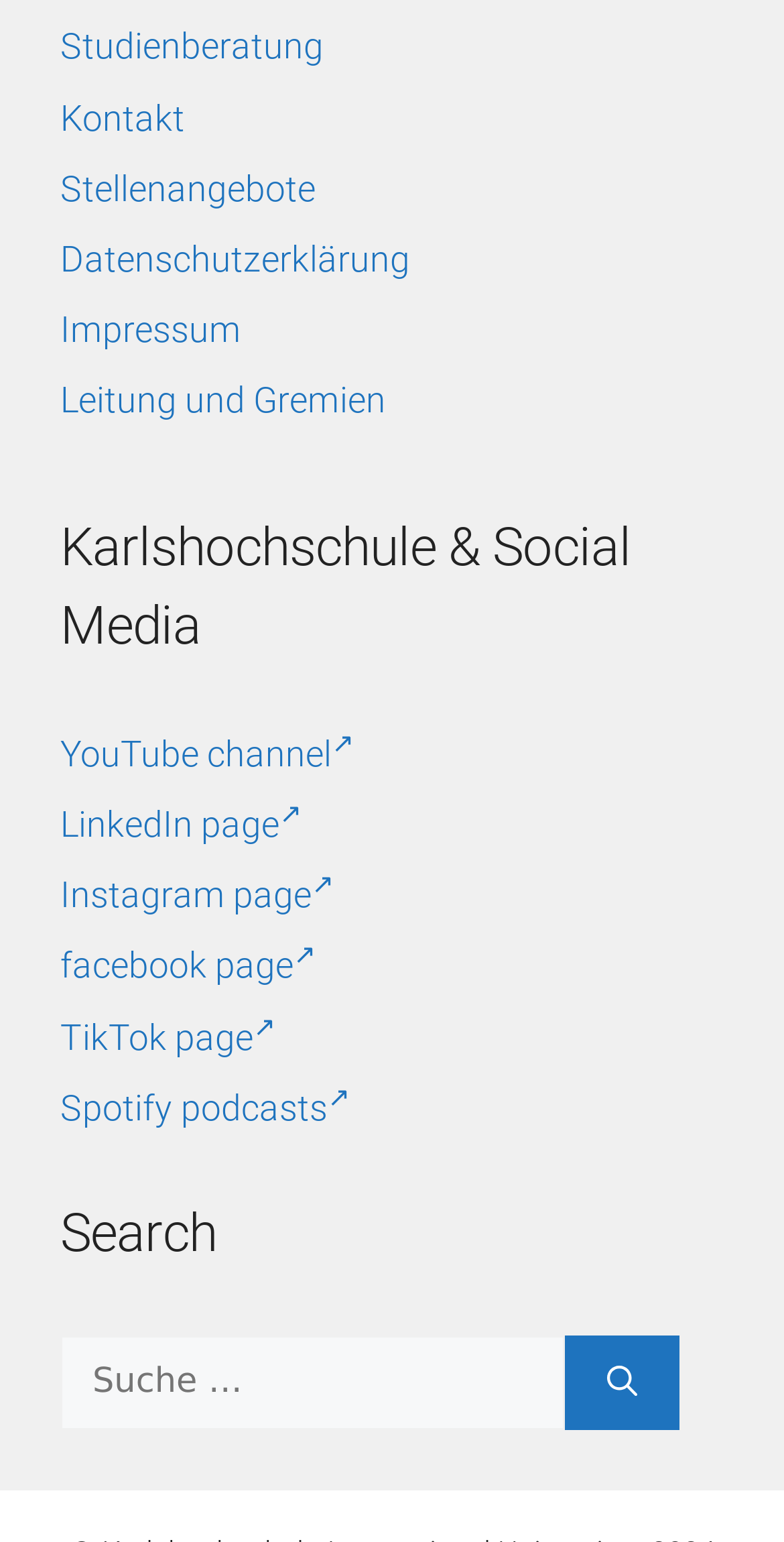What is the purpose of the search box?
Please answer the question as detailed as possible.

The search box is located at the bottom of the page with a label 'Suche nach:' and a button 'Suchen' next to it, indicating that it is used to search for something within the website.